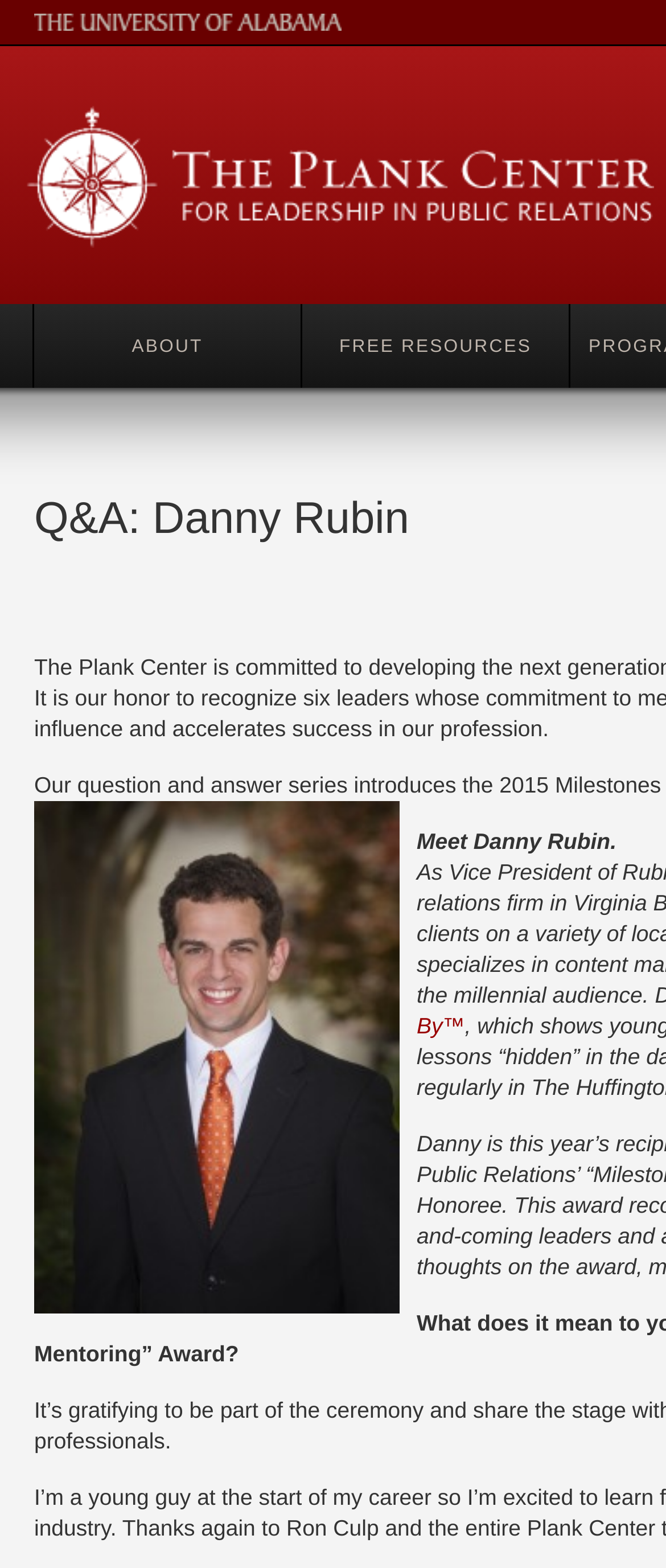Based on the element description About, identify the bounding box coordinates for the UI element. The coordinates should be in the format (top-left x, top-left y, bottom-right x, bottom-right y) and within the 0 to 1 range.

[0.051, 0.194, 0.454, 0.247]